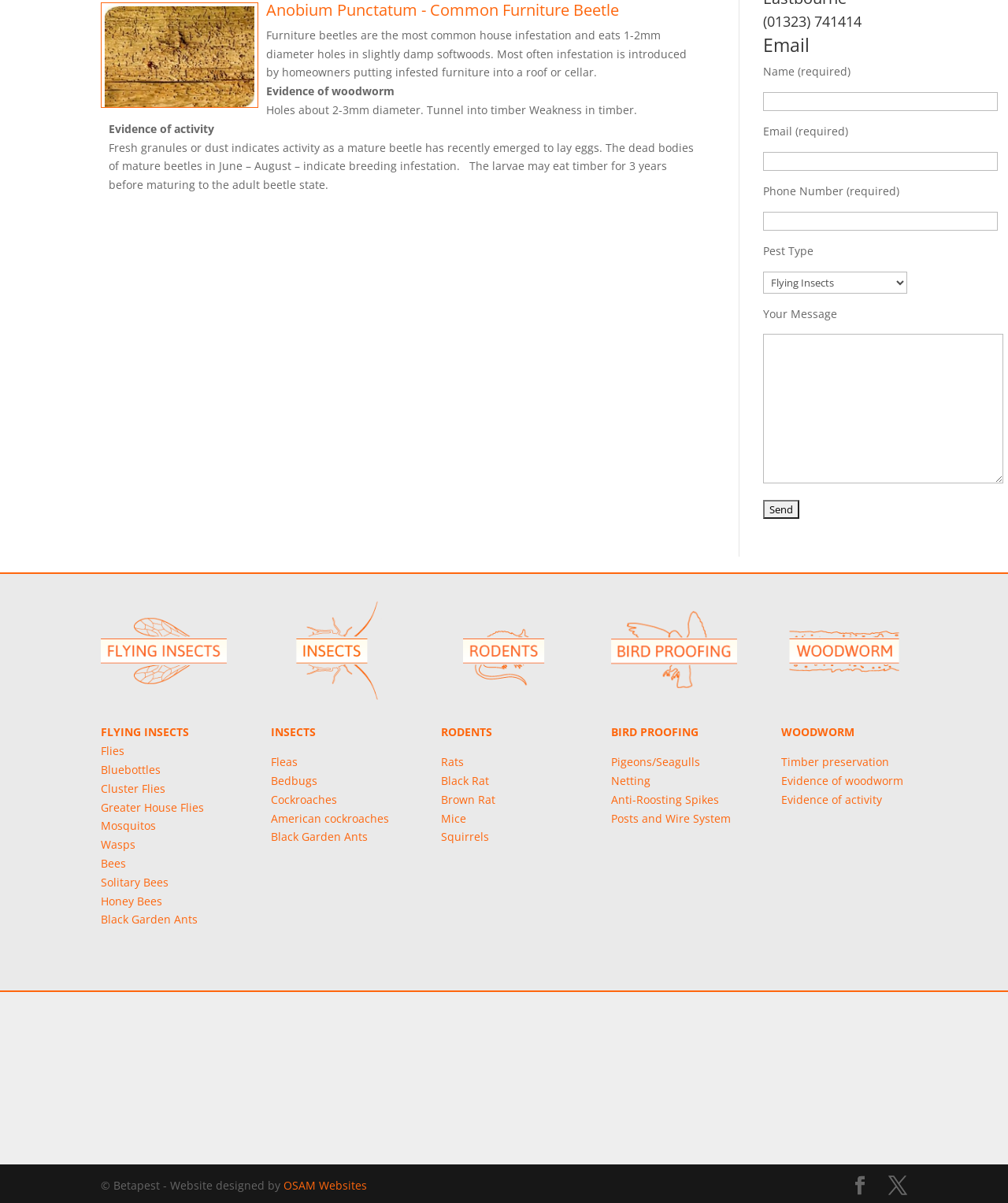Find the bounding box coordinates of the UI element according to this description: "Evidence of woodworm".

[0.775, 0.643, 0.896, 0.655]